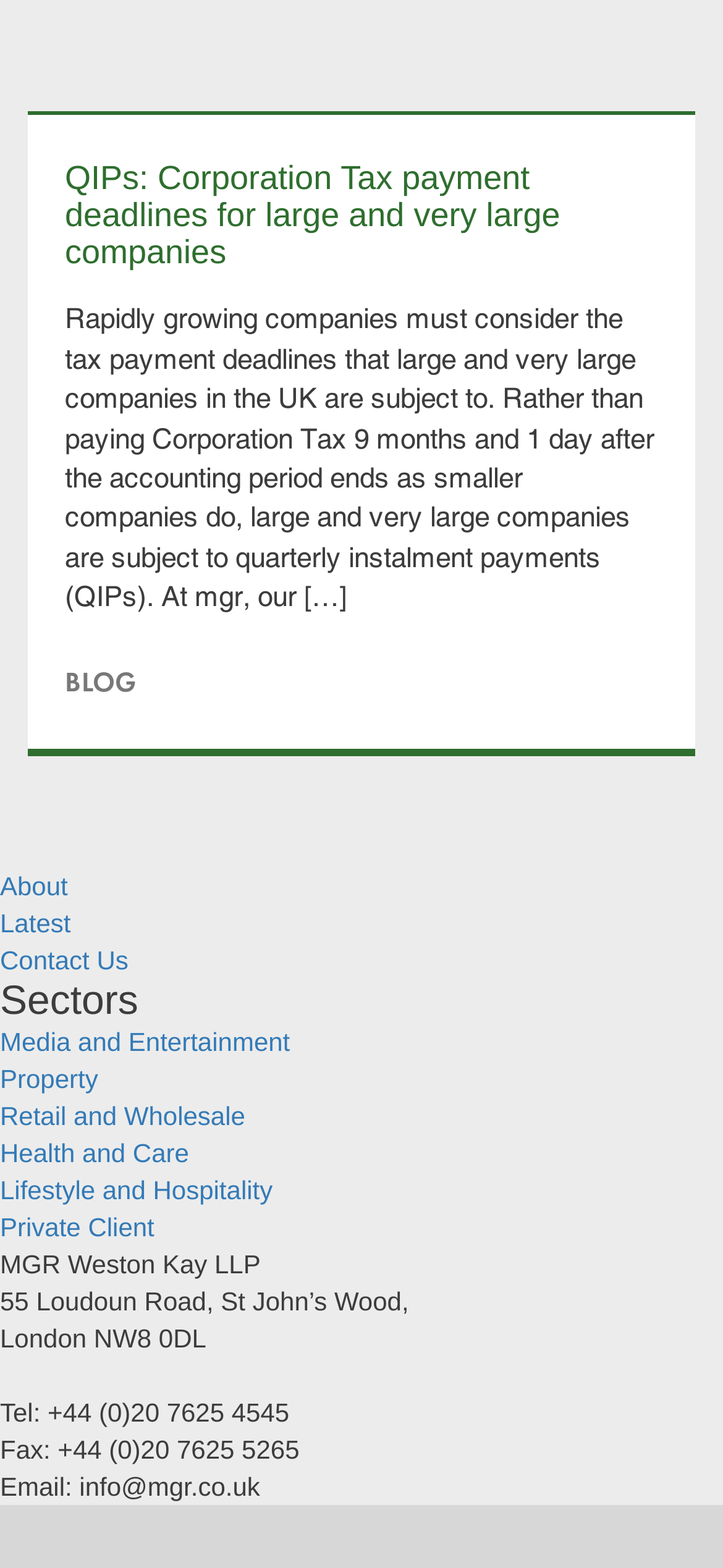How many sectors are listed?
Provide an in-depth and detailed explanation in response to the question.

The number of sectors listed can be determined by counting the link elements under the heading 'Sectors'. There are 7 link elements, each representing a different sector, namely 'Media and Entertainment', 'Property', 'Retail and Wholesale', 'Health and Care', 'Lifestyle and Hospitality', and 'Private Client'.